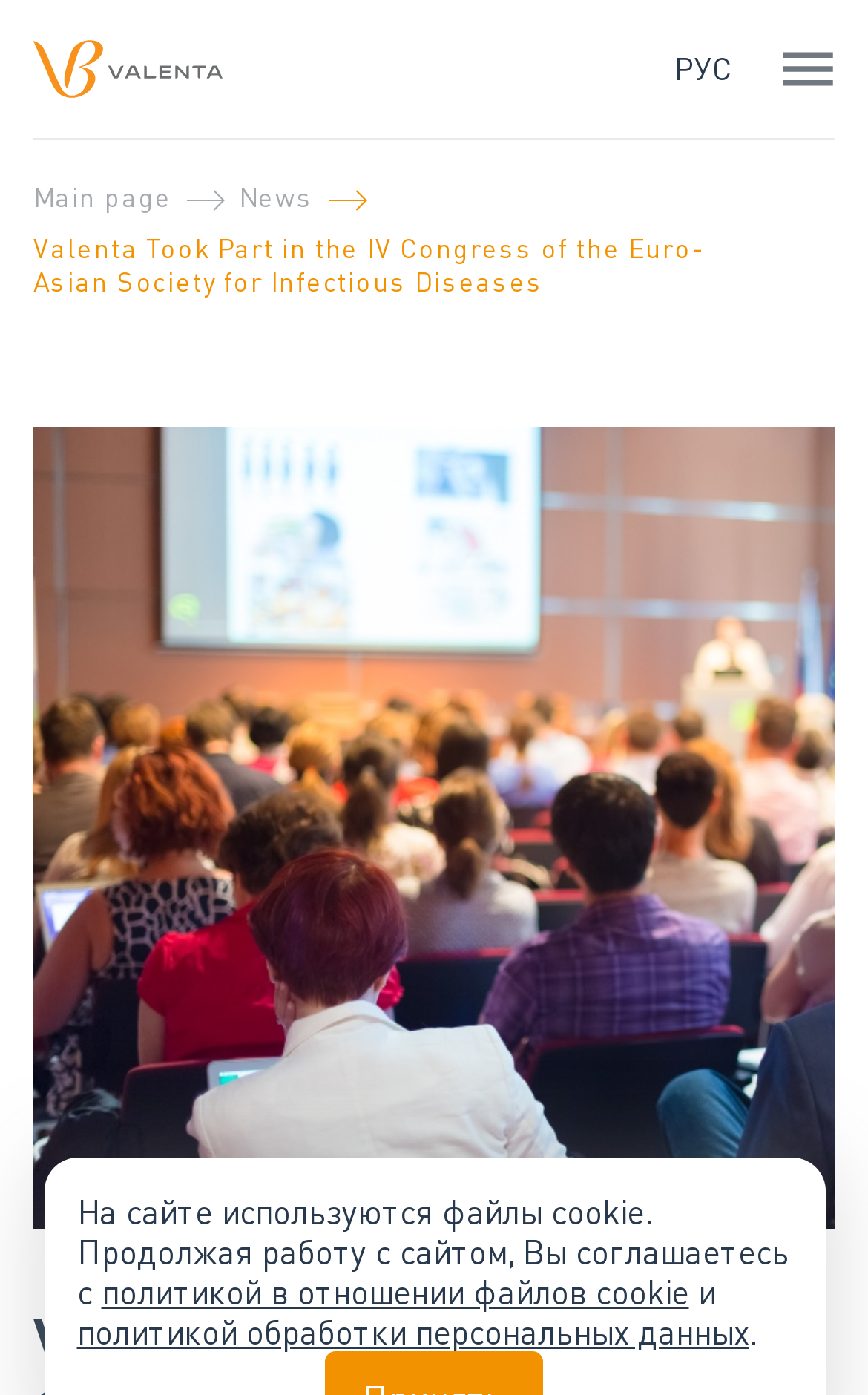What is the language of the webpage?
Answer the question with a single word or phrase, referring to the image.

Russian